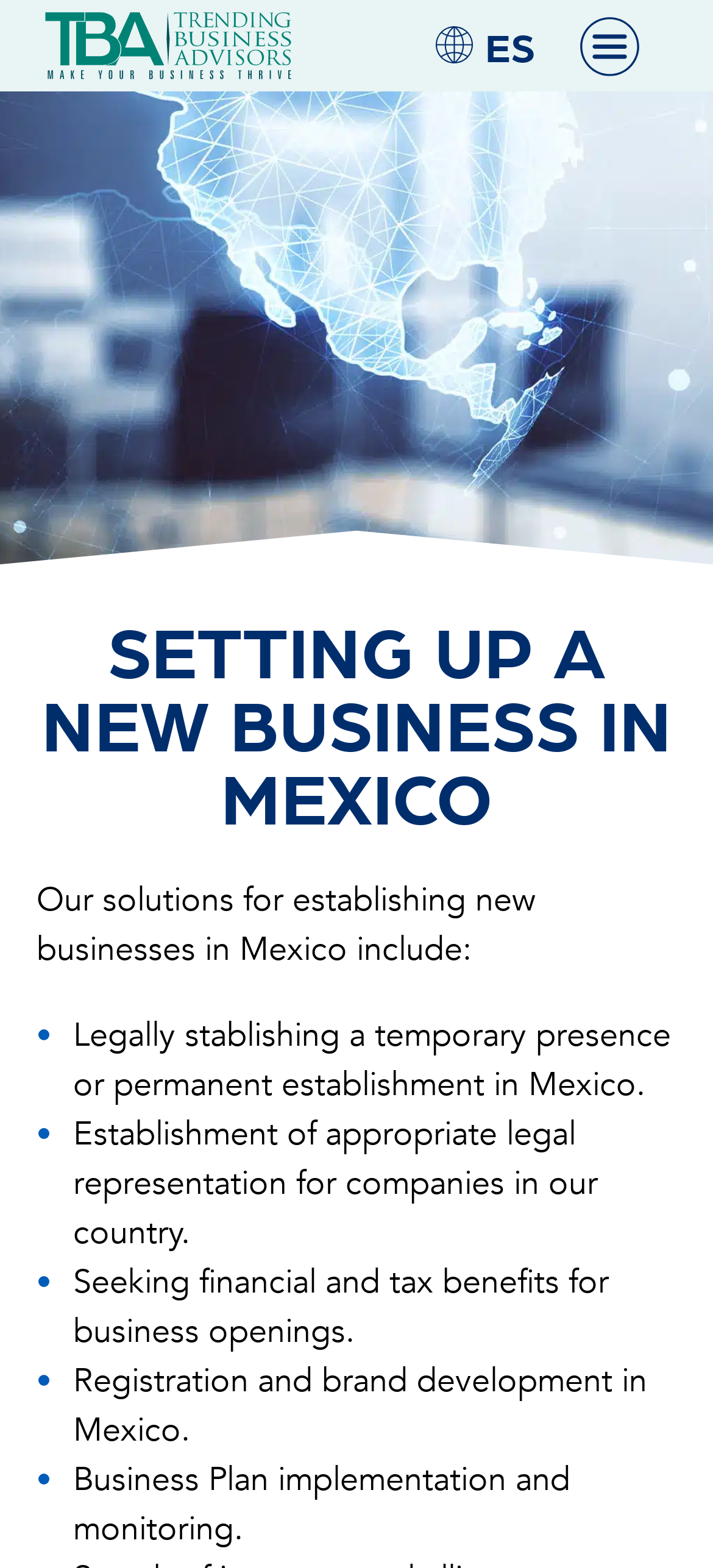Provide a one-word or short-phrase response to the question:
What services are offered for new businesses in Mexico?

Legal establishment, representation, and more